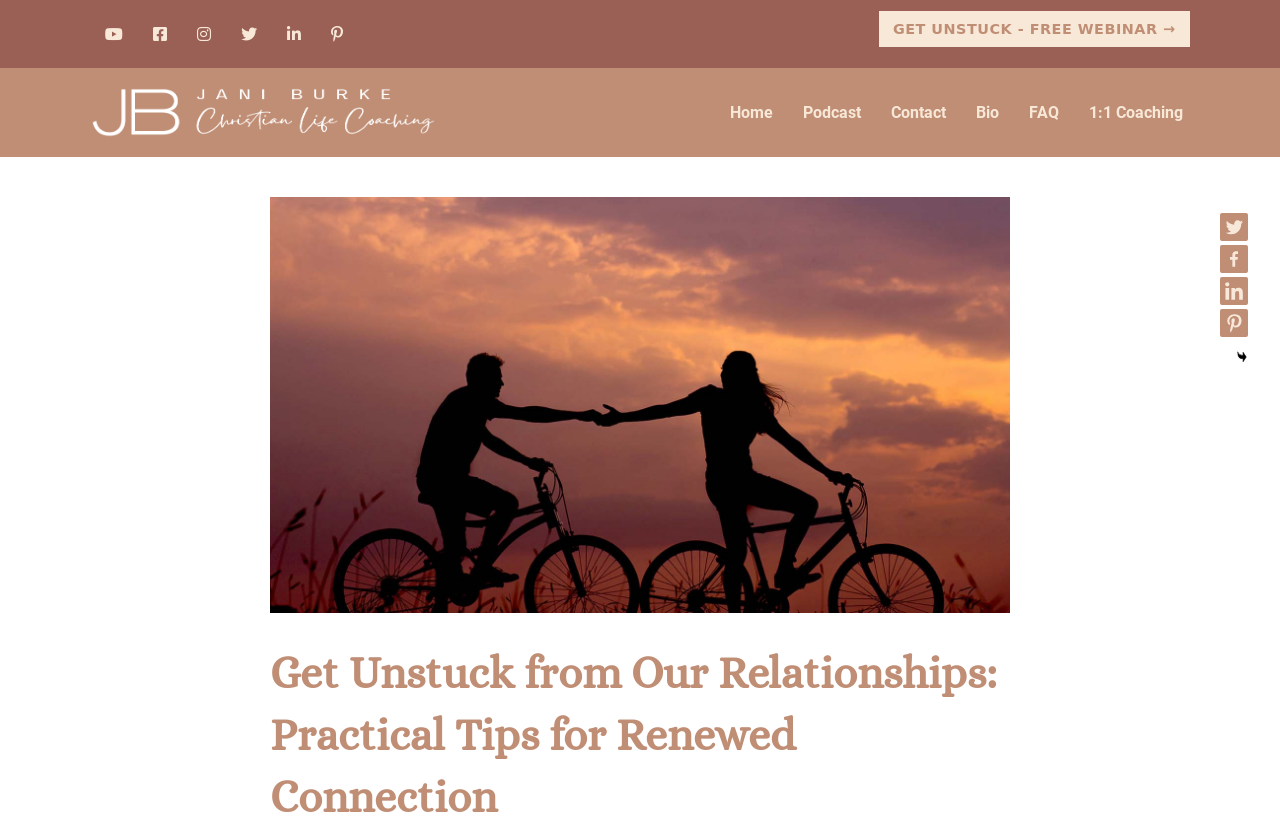Can you identify the bounding box coordinates of the clickable region needed to carry out this instruction: 'Read the bio'? The coordinates should be four float numbers within the range of 0 to 1, stated as [left, top, right, bottom].

[0.762, 0.121, 0.78, 0.154]